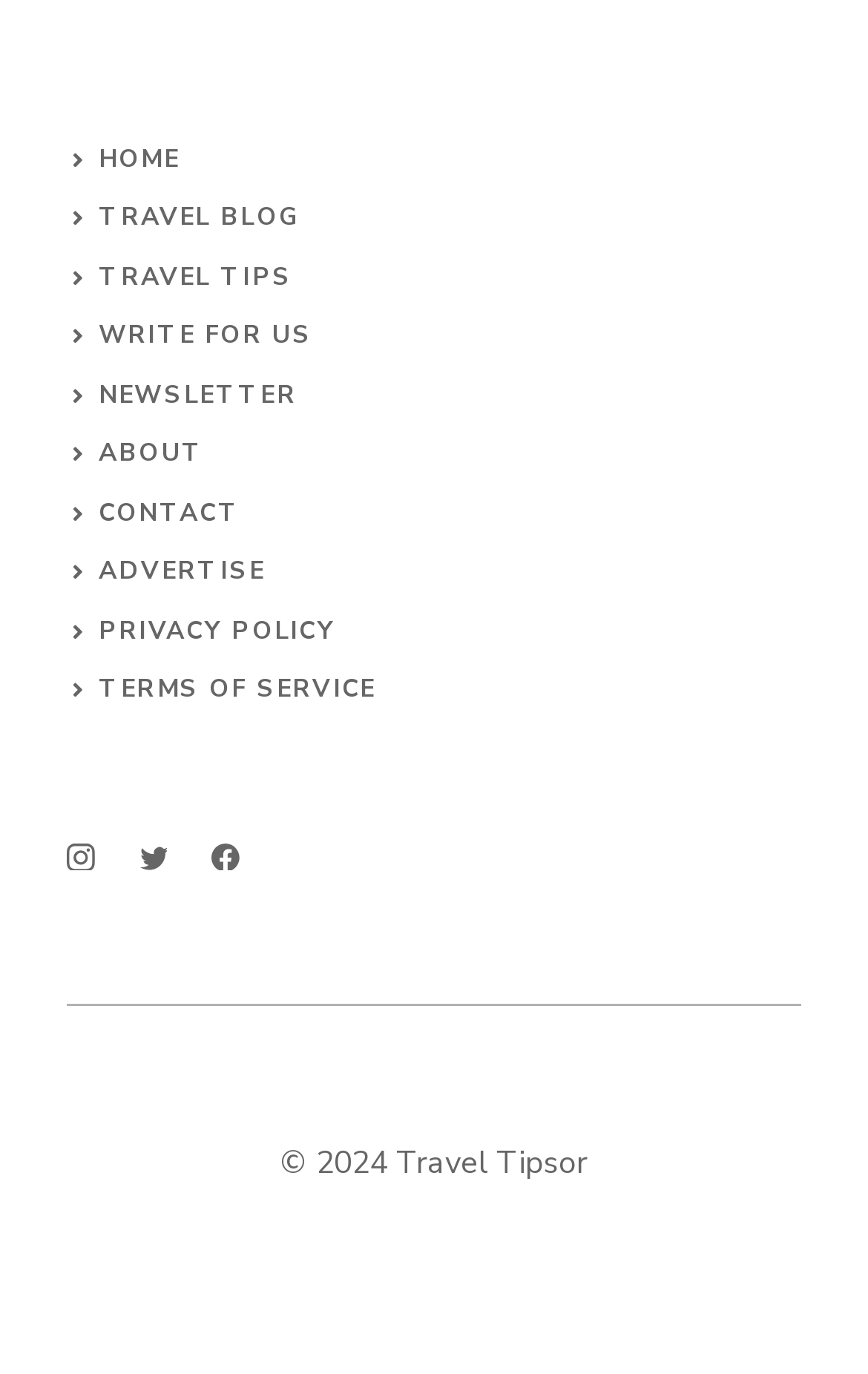Determine the bounding box for the HTML element described here: "correttore italiano online". The coordinates should be given as [left, top, right, bottom] with each number being a float between 0 and 1.

None